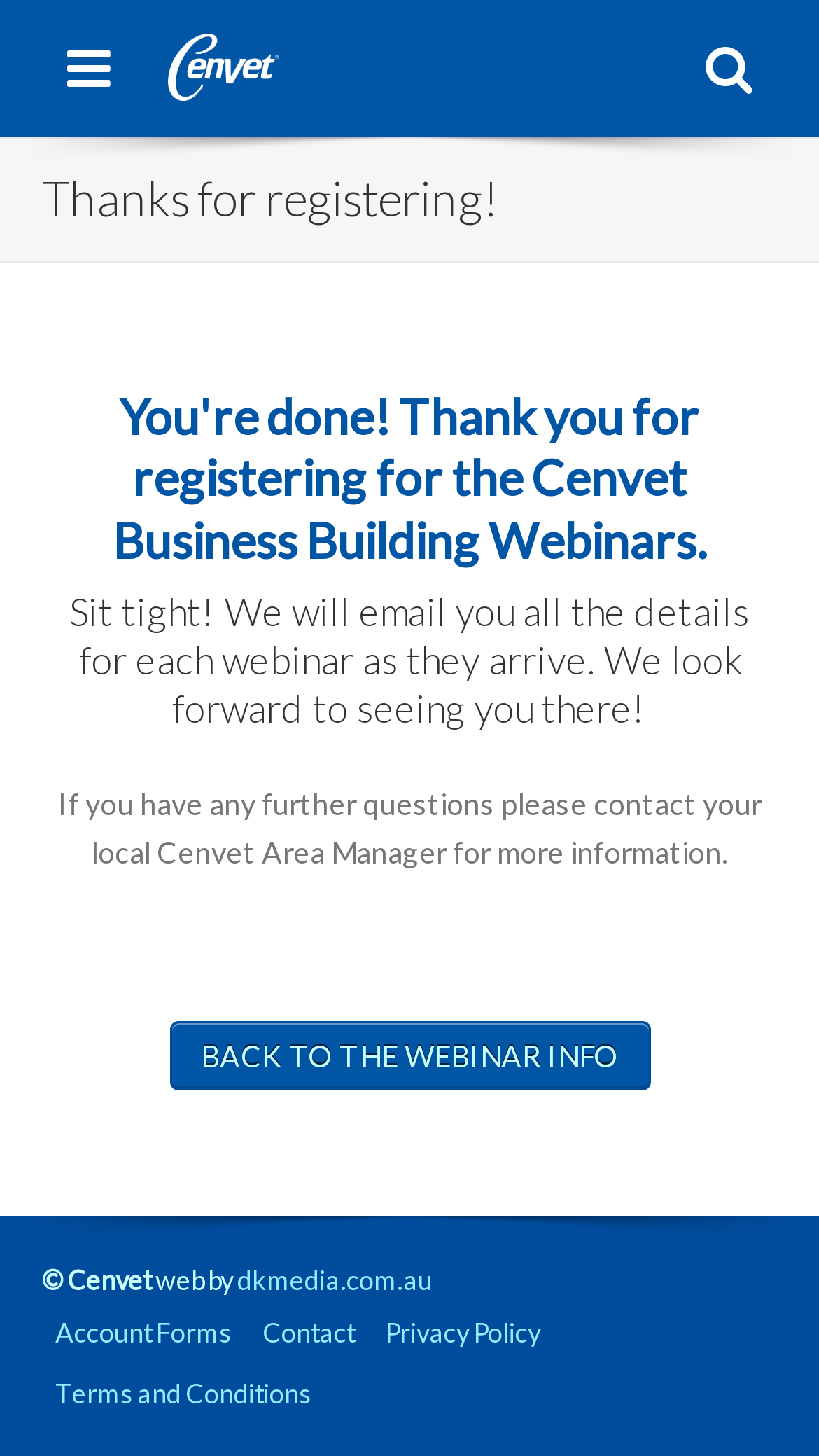Please identify the bounding box coordinates of the clickable element to fulfill the following instruction: "Click the Facebook link". The coordinates should be four float numbers between 0 and 1, i.e., [left, top, right, bottom].

None